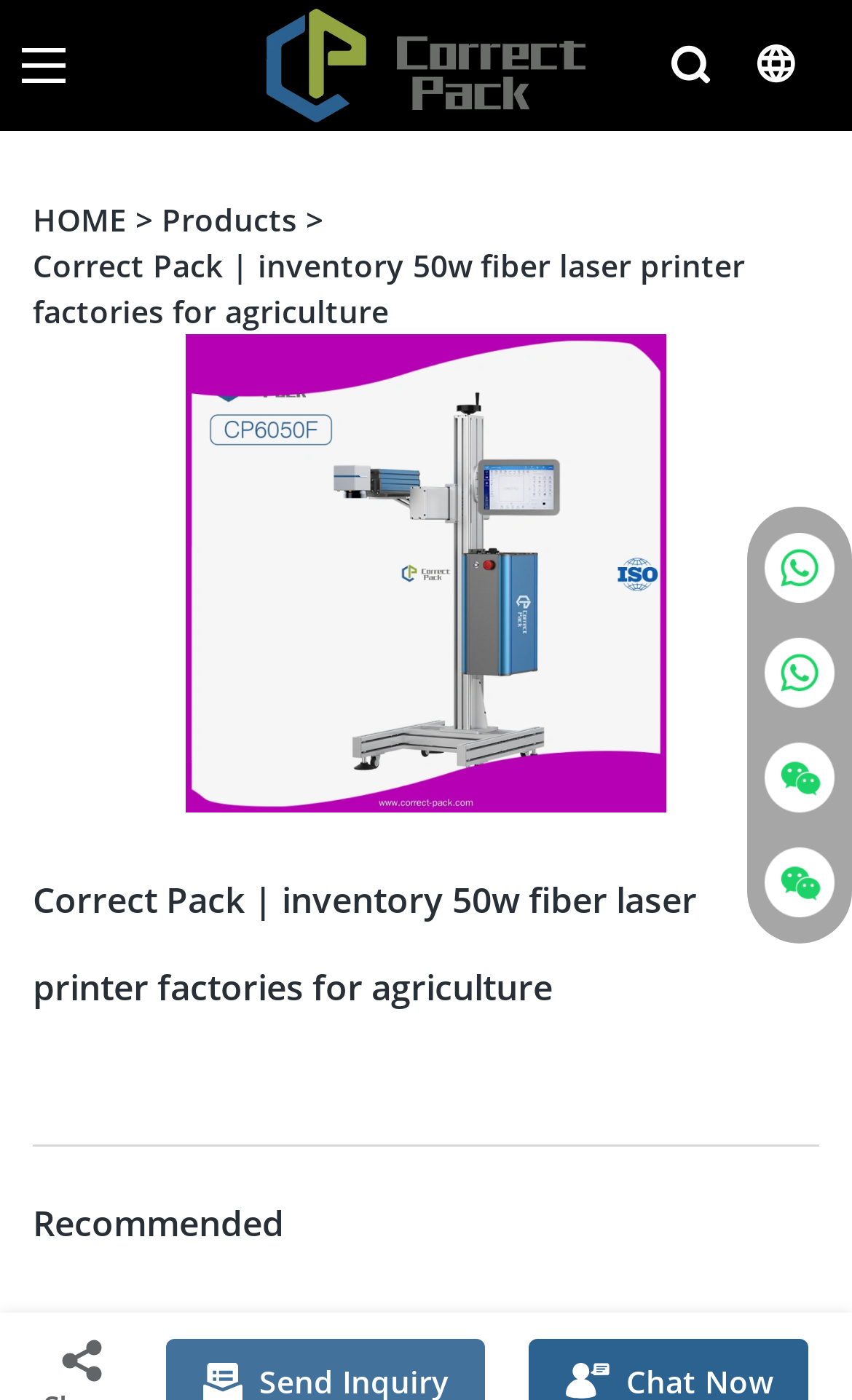Respond to the following question with a brief word or phrase:
What is the width of the image with the text 'Correct Pack | inventory 50w fiber laser printer factories for agriculture'?

100%